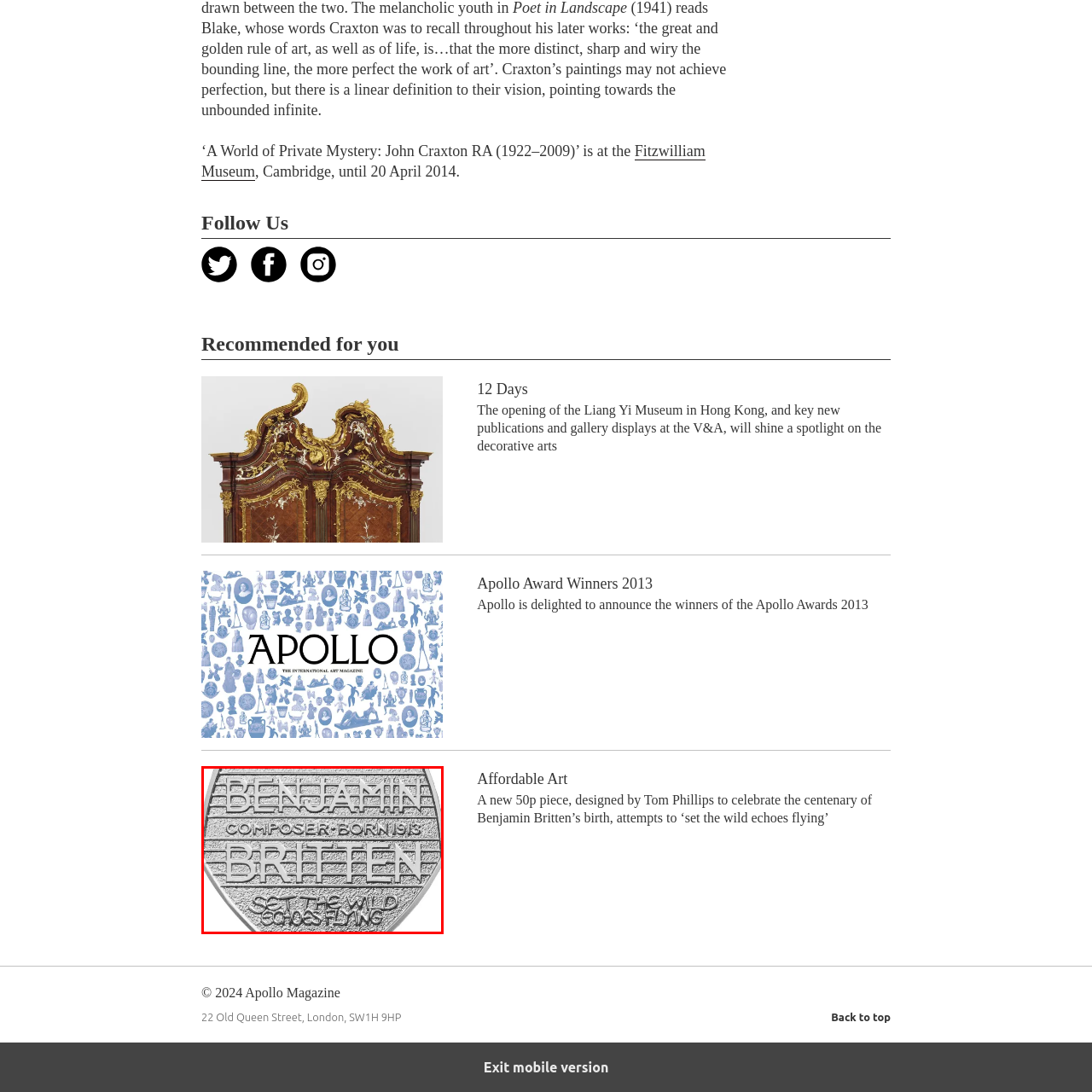Explain thoroughly what is happening in the image that is surrounded by the red box.

This image features a detailed commemorative coin or plaque honoring the renowned composer Benjamin Britten, who was born in 1913. The design showcases his name prominently at the center, accompanied by the words "Composer: Born 1913" positioned above it. Below his name, the inscription "SET THE WILD GOSLING FLYING" adds a poetic touch, referencing one of Britten's lesser-known works. The craftsmanship is evident in the texture and arrangement of the words, reflecting the artistic legacy of Britten, who is celebrated for his contributions to 20th-century classical music. The overall design and careful engraving highlight the significance of his impact on the music world.